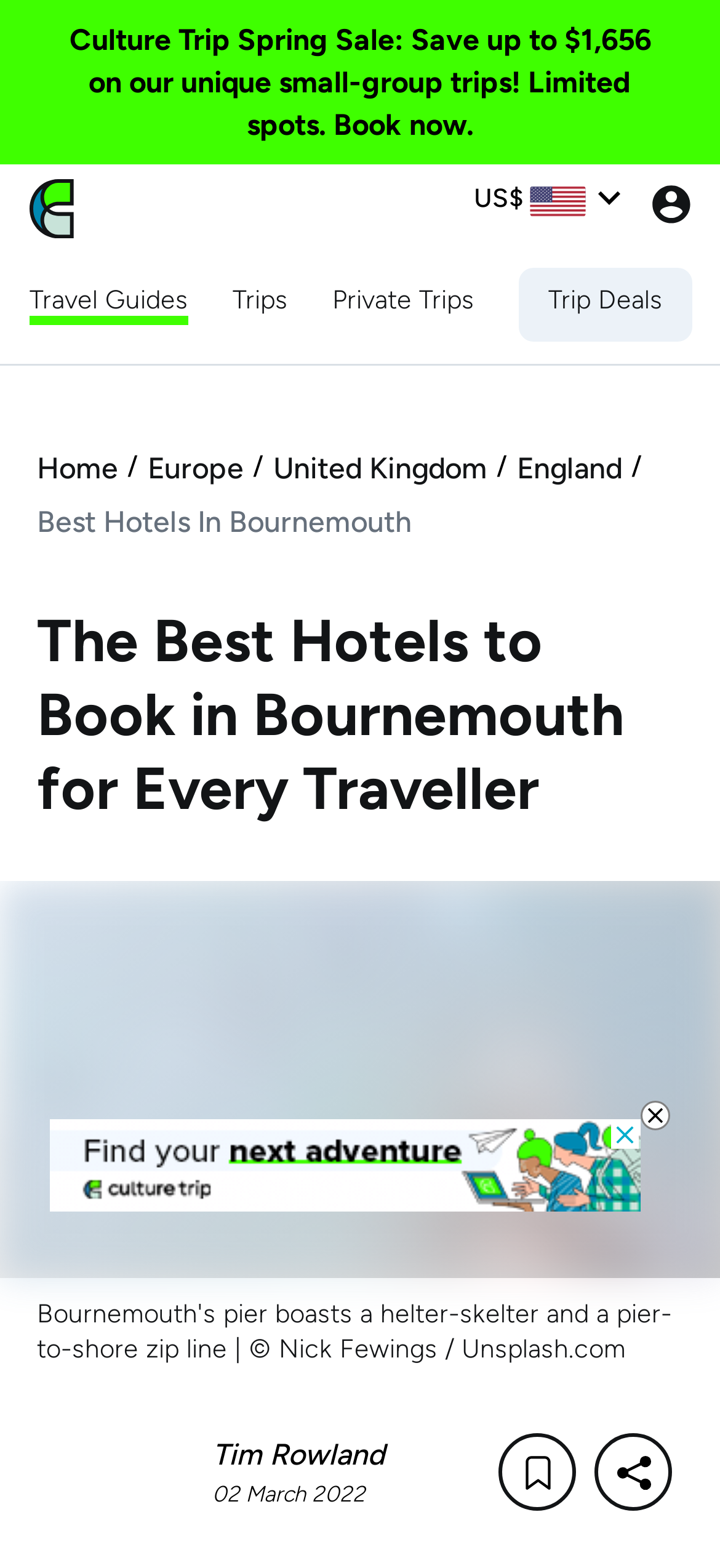Please determine the bounding box coordinates for the UI element described as: "title="The Culture Trip"".

[0.041, 0.12, 0.103, 0.143]